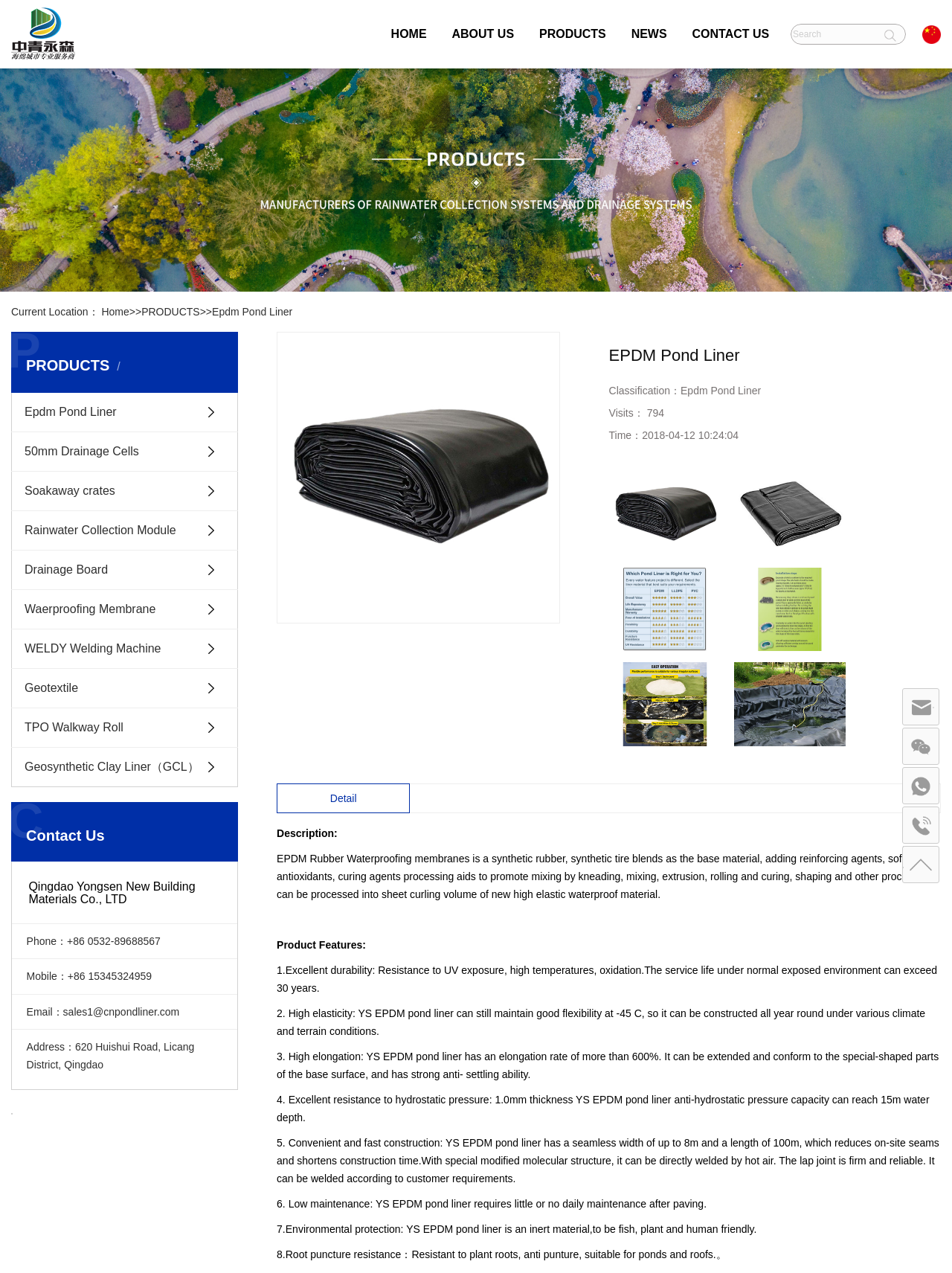Provide the bounding box coordinates of the HTML element described as: "ABOUT US". The bounding box coordinates should be four float numbers between 0 and 1, i.e., [left, top, right, bottom].

[0.475, 0.0, 0.54, 0.054]